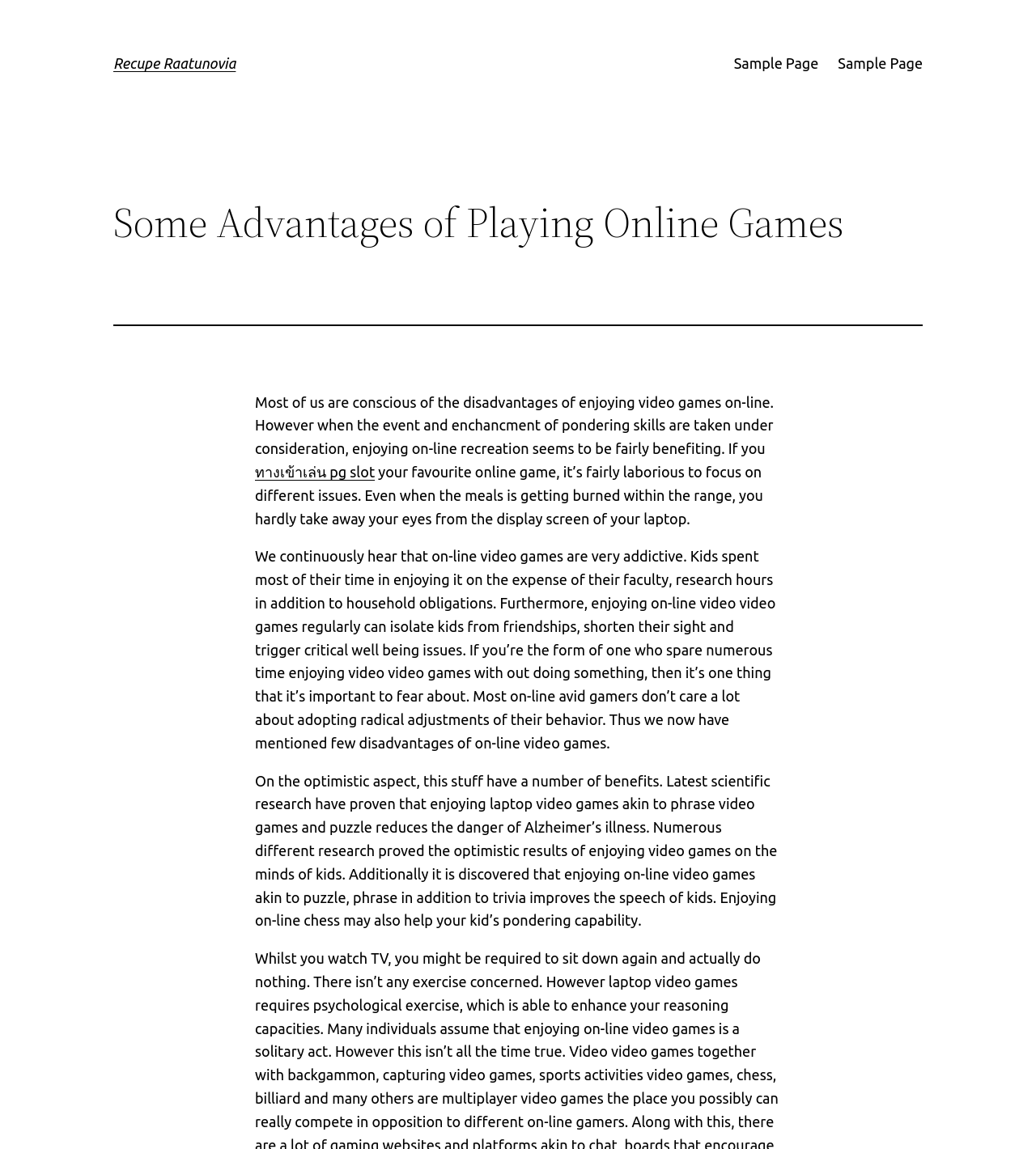With reference to the screenshot, provide a detailed response to the question below:
What is the author's tone towards online gaming?

The webpage presents both the advantages and disadvantages of online gaming, indicating that the author's tone is neutral and balanced, rather than purely positive or negative.